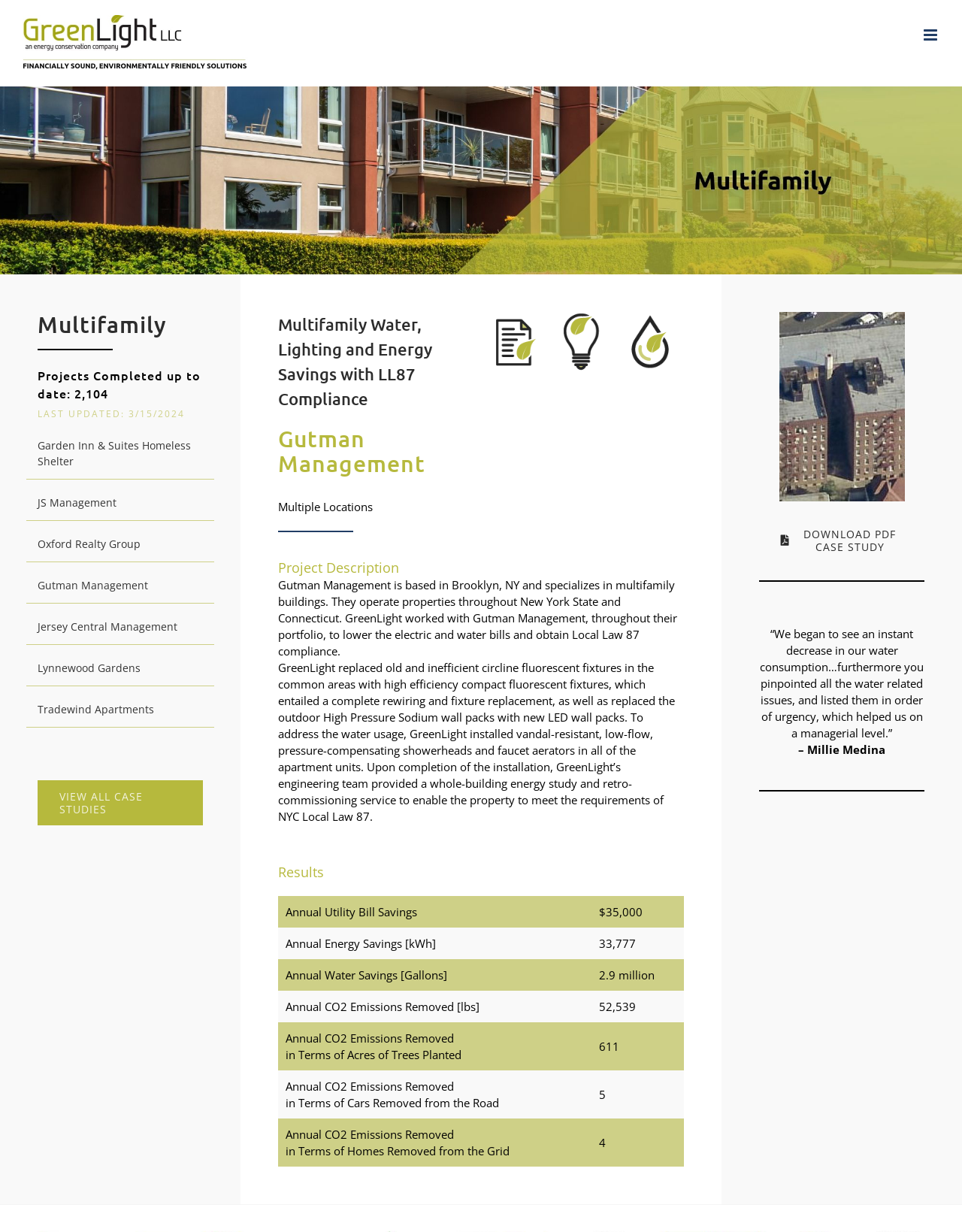Create a detailed narrative describing the layout and content of the webpage.

The webpage is about Gutman Management, a company that specializes in multifamily buildings, and its partnership with GreenLight to achieve energy and water savings. At the top left corner, there is a GreenLight logo, and on the top right corner, there is a toggle button to expand the mobile menu.

Below the top section, there is a page title bar that spans the entire width of the page. Within this section, there are several headings and articles listed in a vertical column. The headings include "Multifamily", "Projects Completed up to date: 2,104", and "LAST UPDATED: 3/15/2024". The articles are listed below these headings, each with a heading and a link to a specific project, such as "Garden Inn & Suites Homeless Shelter", "JS Management", and "Gutman Management".

To the right of the page title bar, there are three images arranged horizontally, followed by a section with a heading "Multifamily Water, Lighting and Energy Savings with LL87 Compliance" and a subheading "Gutman Management". Below this section, there is a static text "Multiple Locations" and three more images arranged horizontally.

The main content of the page is a case study about Gutman Management's partnership with GreenLight. The study includes a project description, which explains that GreenLight worked with Gutman Management to lower electric and water bills and obtain Local Law 87 compliance. The study also describes the methods used to achieve these goals, including replacing old fixtures with high-efficiency ones and installing low-flow showerheads and faucet aerators.

The results of the study are presented in a table, which shows the annual utility bill savings, energy savings, water savings, and CO2 emissions removed. The table also includes equivalent values in terms of acres of trees planted, cars removed from the road, and homes removed from the grid.

At the bottom of the page, there is an image, a link to download a PDF case study, and a testimonial from Millie Medina, along with her title. Finally, there is a "Go to Top" button at the bottom right corner of the page.